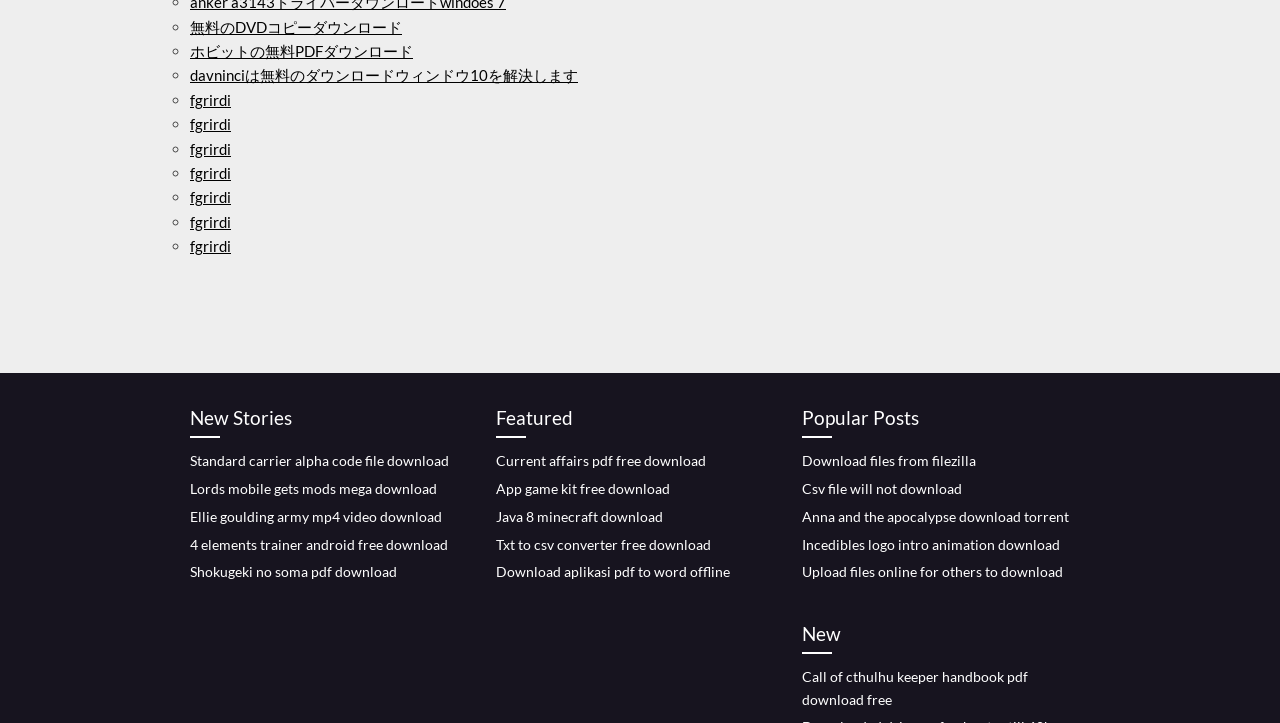Locate the bounding box coordinates of the element that should be clicked to execute the following instruction: "Get Standard carrier alpha code file".

[0.148, 0.626, 0.351, 0.649]